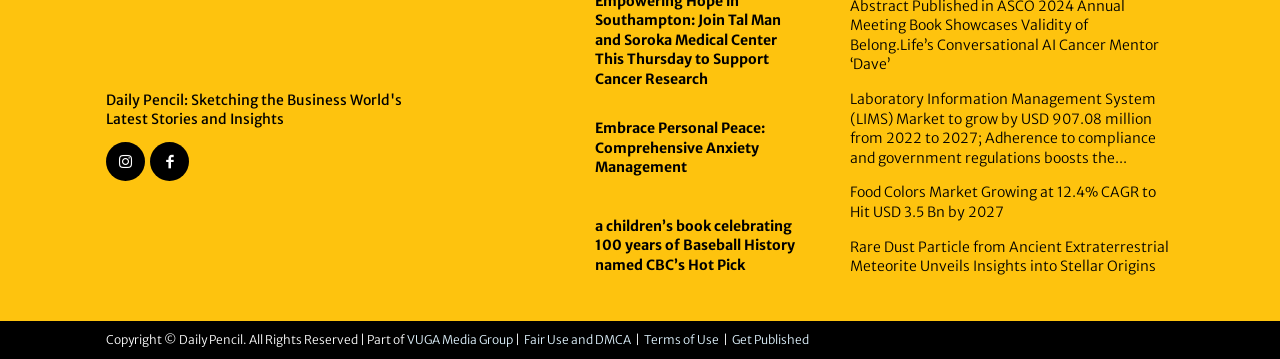Identify the bounding box coordinates of the region I need to click to complete this instruction: "Visit the VUGA Media Group website".

[0.318, 0.925, 0.401, 0.967]